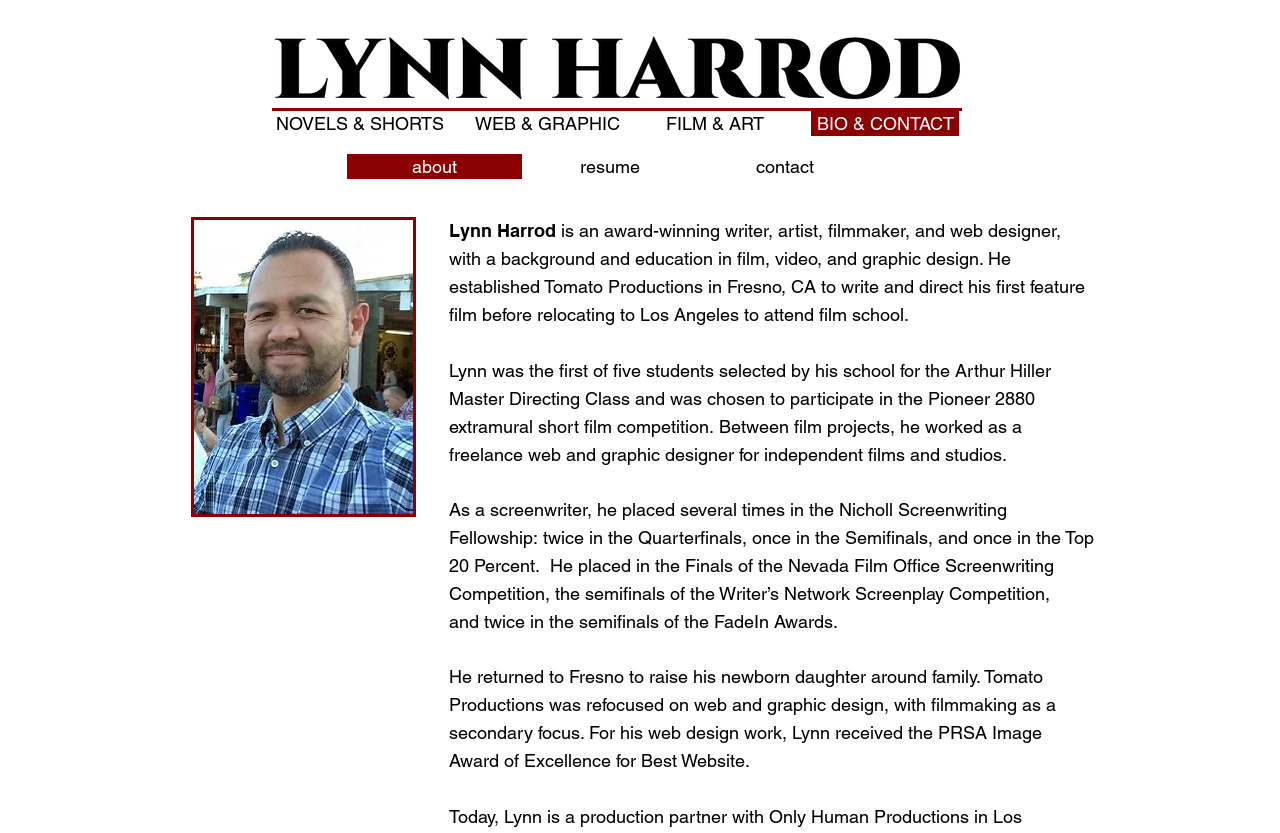Describe all the key features of the webpage in detail.

The webpage is about Lynn Harrod, an award-winning writer, artist, filmmaker, and web designer. At the top left of the page, there is a logo image of Lynn Harrod. Below the logo, there are five navigation links: "WEB & GRAPHIC", "FILM & ART", "BIO & CONTACT", "NOVELS & SHORTS", and a button labeled "about". To the right of the "about" button, there are two more links: "resume" and "contact".

On the left side of the page, there is a portrait image of Lynn Harrod. Next to the image, there is a heading with the text "Lynn Harrod". Below the heading, there is a paragraph describing Lynn Harrod's background and education in film, video, and graphic design. The paragraph also mentions that he established Tomato Productions in Fresno, CA.

Below the first paragraph, there are three more paragraphs describing Lynn Harrod's achievements and experiences in filmmaking and screenwriting. The paragraphs mention his participation in various film competitions and fellowships, including the Arthur Hiller Master Directing Class, the Pioneer 2880 extramural short film competition, and the Nicholl Screenwriting Fellowship.

At the bottom of the page, there is a final paragraph describing Lynn Harrod's return to Fresno to raise his daughter and his refocus on web and graphic design, with filmmaking as a secondary focus. The paragraph also mentions that he received the PRSA Image Award of Excellence for Best Website for his web design work.